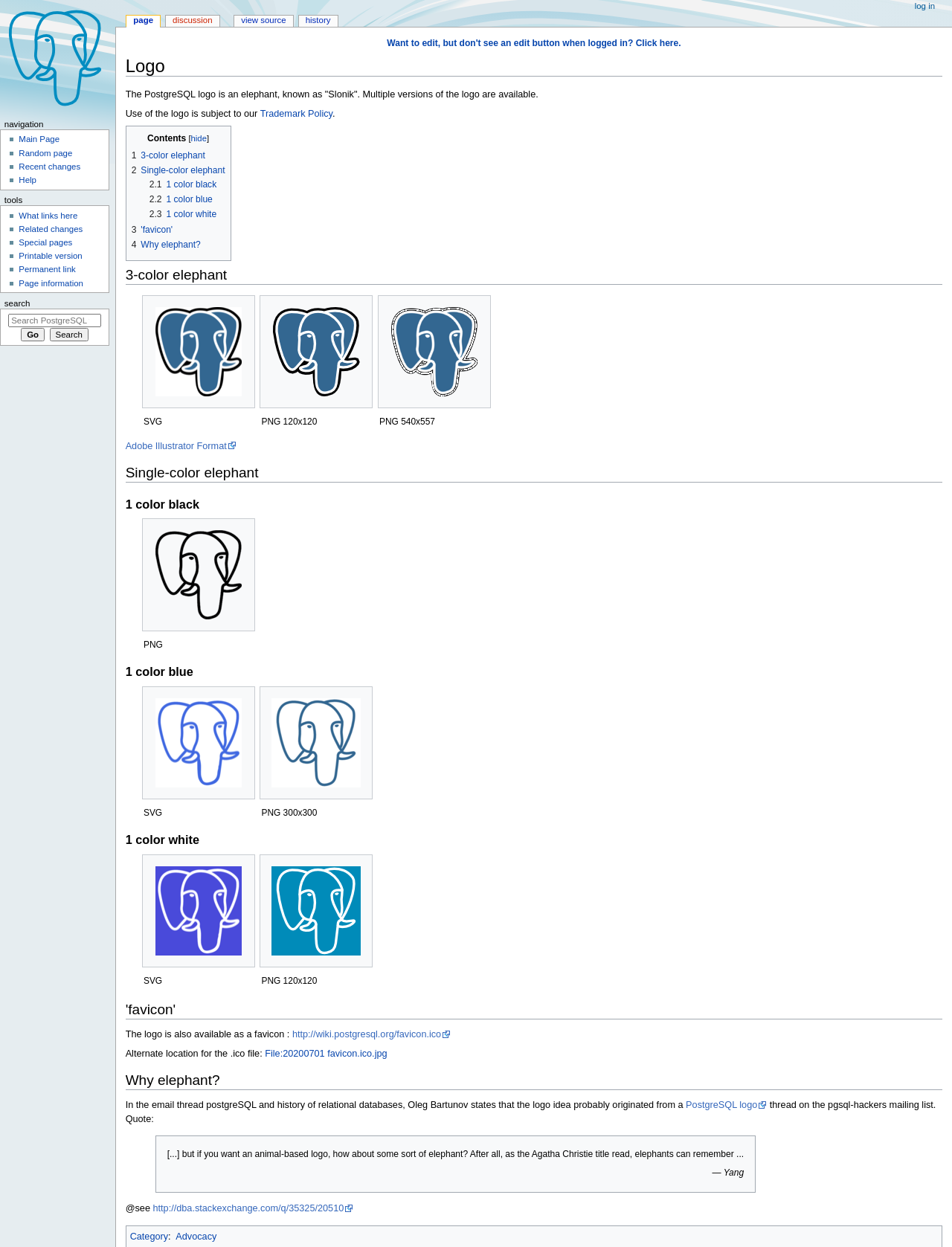Bounding box coordinates are specified in the format (top-left x, top-left y, bottom-right x, bottom-right y). All values are floating point numbers bounded between 0 and 1. Please provide the bounding box coordinate of the region this sentence describes: Printable version

[0.02, 0.202, 0.086, 0.209]